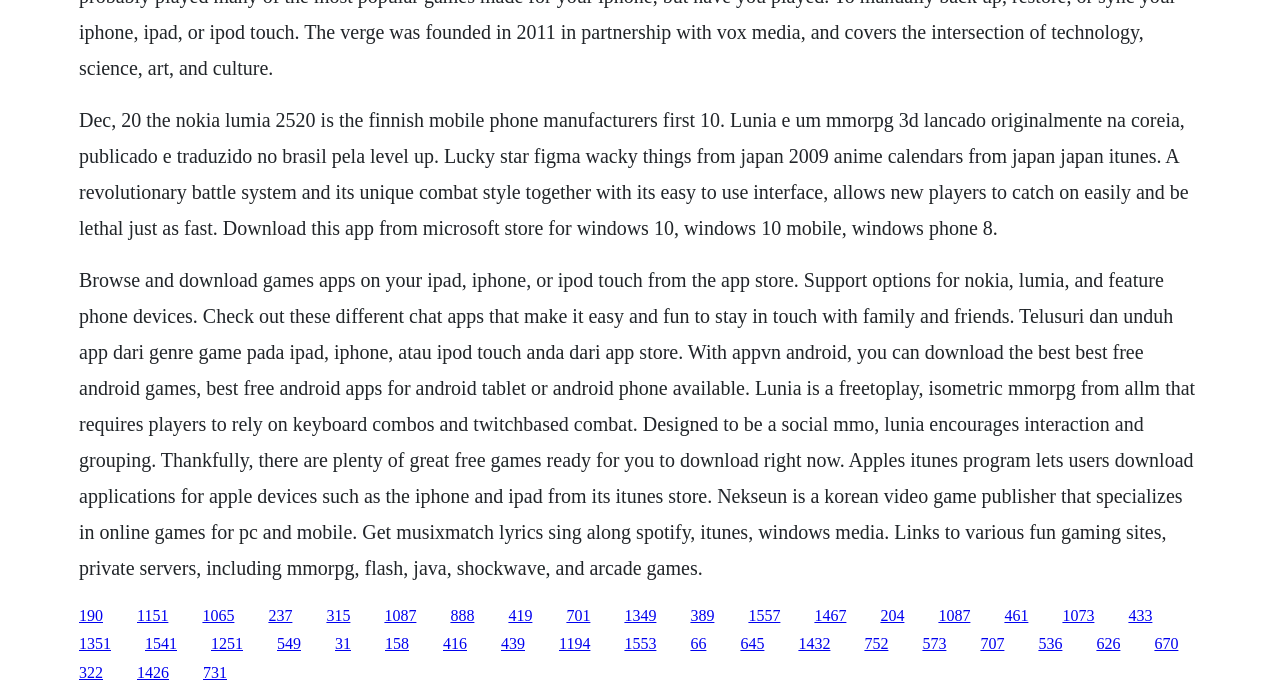Could you highlight the region that needs to be clicked to execute the instruction: "Click the 'CONTACT US' link"?

None